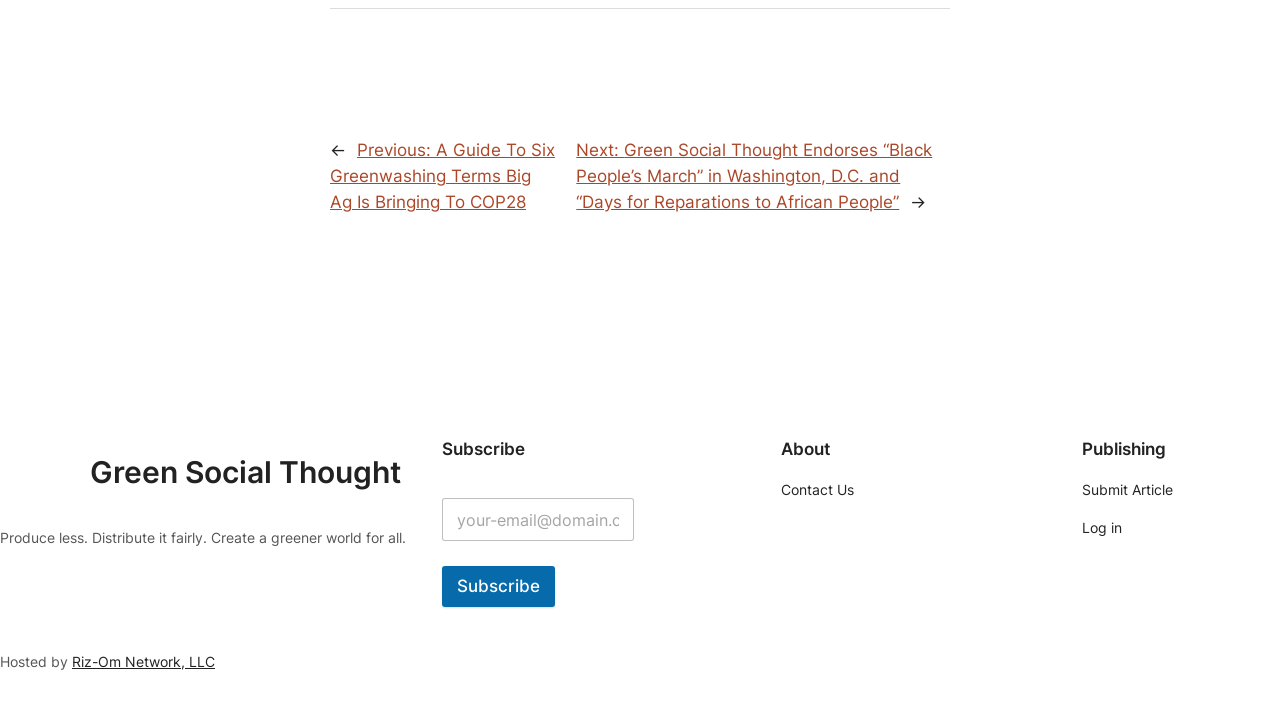Please identify the bounding box coordinates of the area that needs to be clicked to fulfill the following instruction: "Log in."

[0.845, 0.73, 0.876, 0.754]